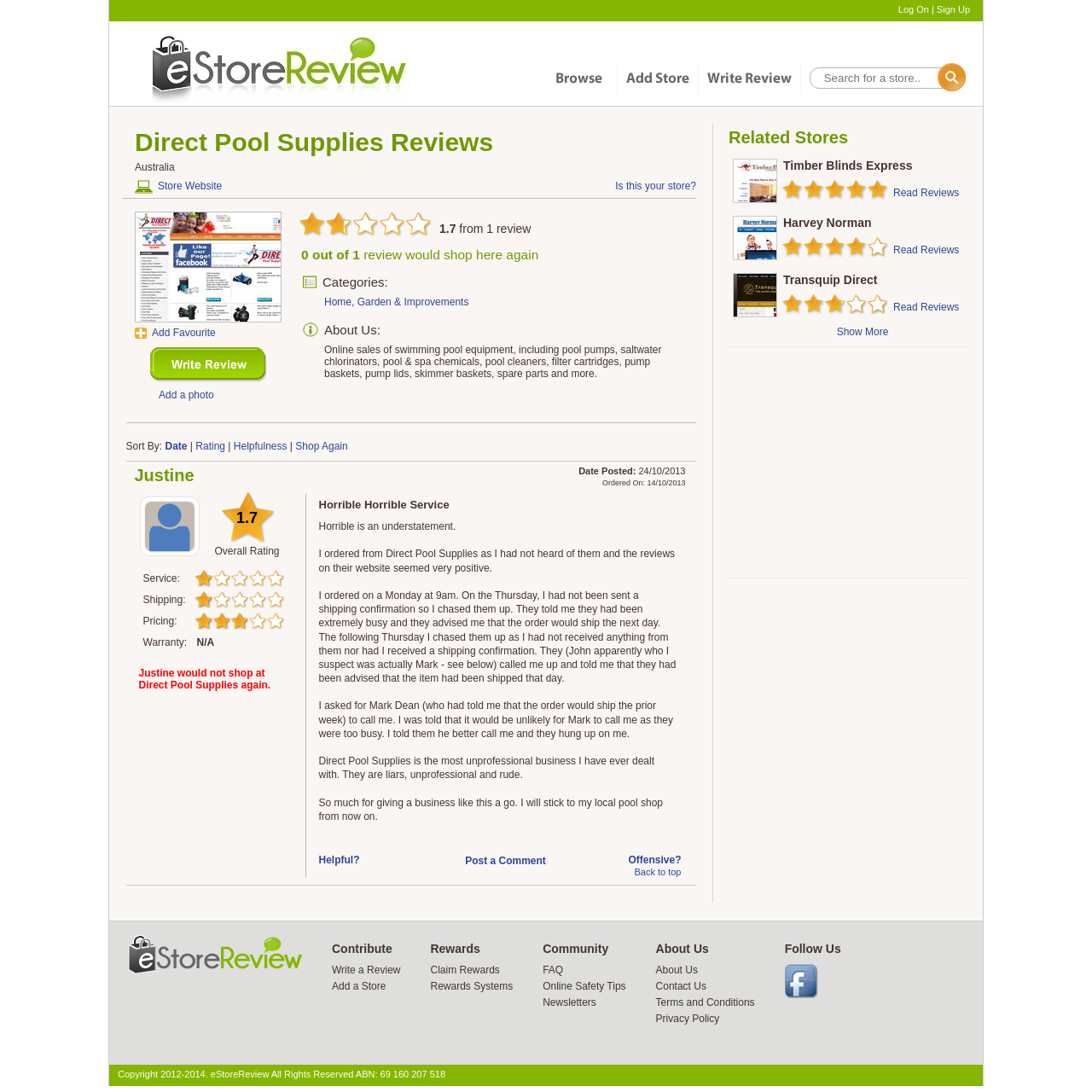Please specify the bounding box coordinates of the area that should be clicked to accomplish the following instruction: "Read about ISBR's placement achievements". The coordinates should consist of four float numbers between 0 and 1, i.e., [left, top, right, bottom].

None